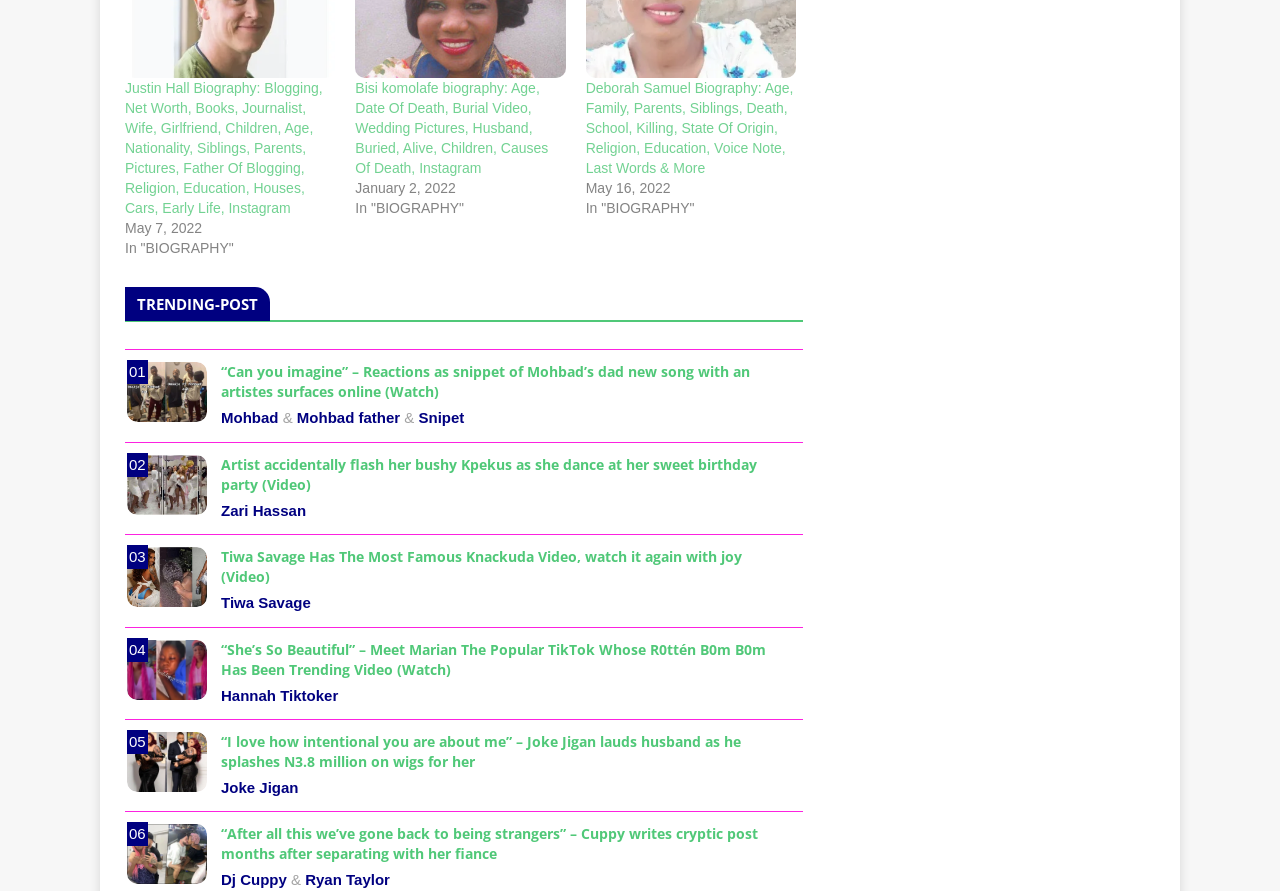Determine the bounding box coordinates for the UI element described. Format the coordinates as (top-left x, top-left y, bottom-right x, bottom-right y) and ensure all values are between 0 and 1. Element description: 05

[0.099, 0.819, 0.115, 0.846]